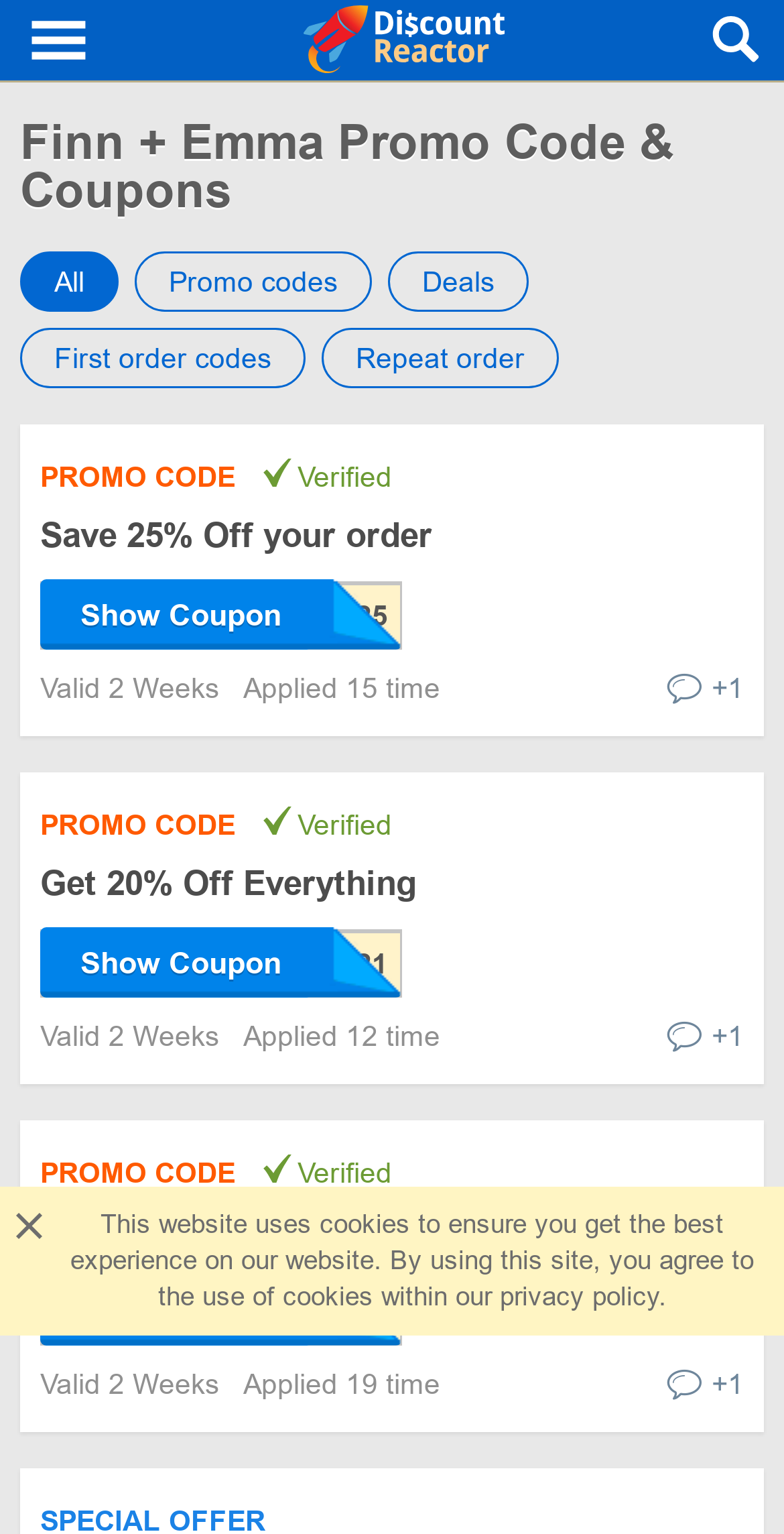What is the primary heading on this webpage?

Finn + Emma Promo Code & Coupons